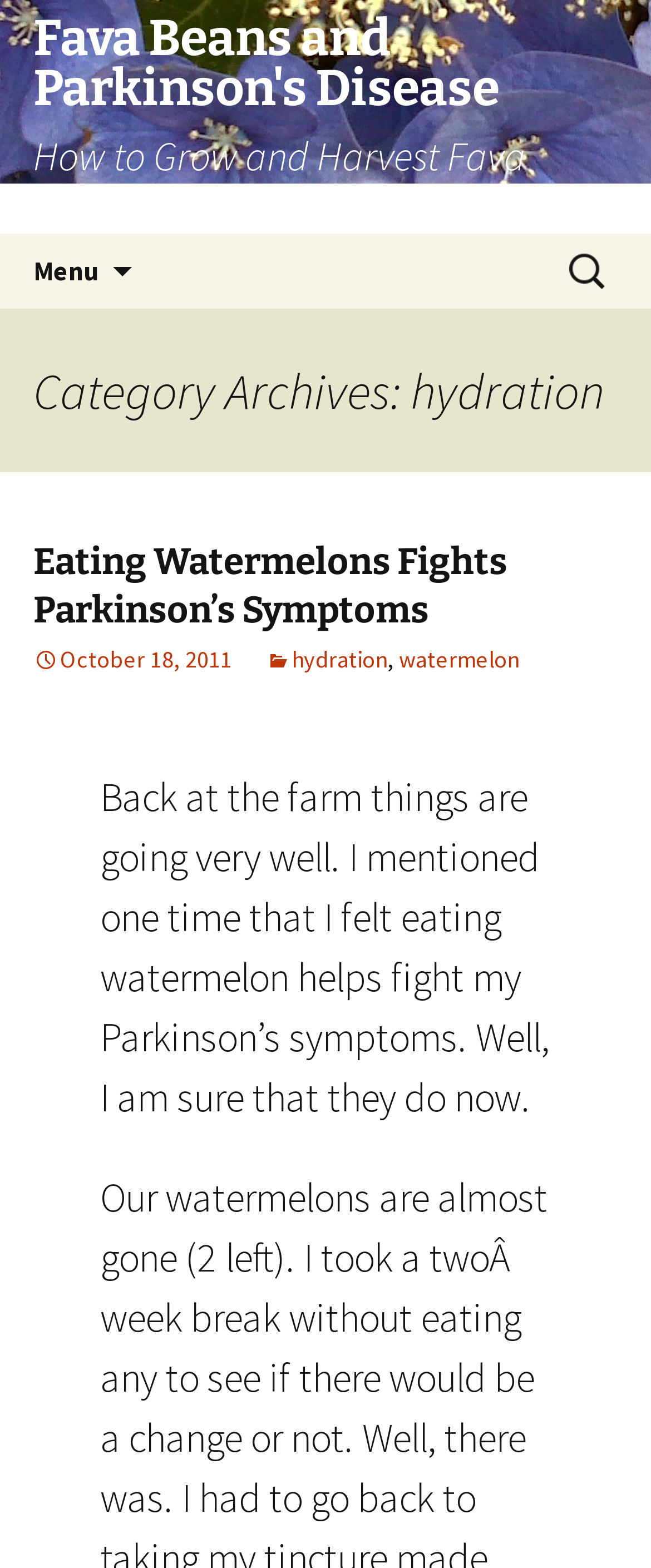Use a single word or phrase to answer the question: 
What is the category of the archives?

hydration